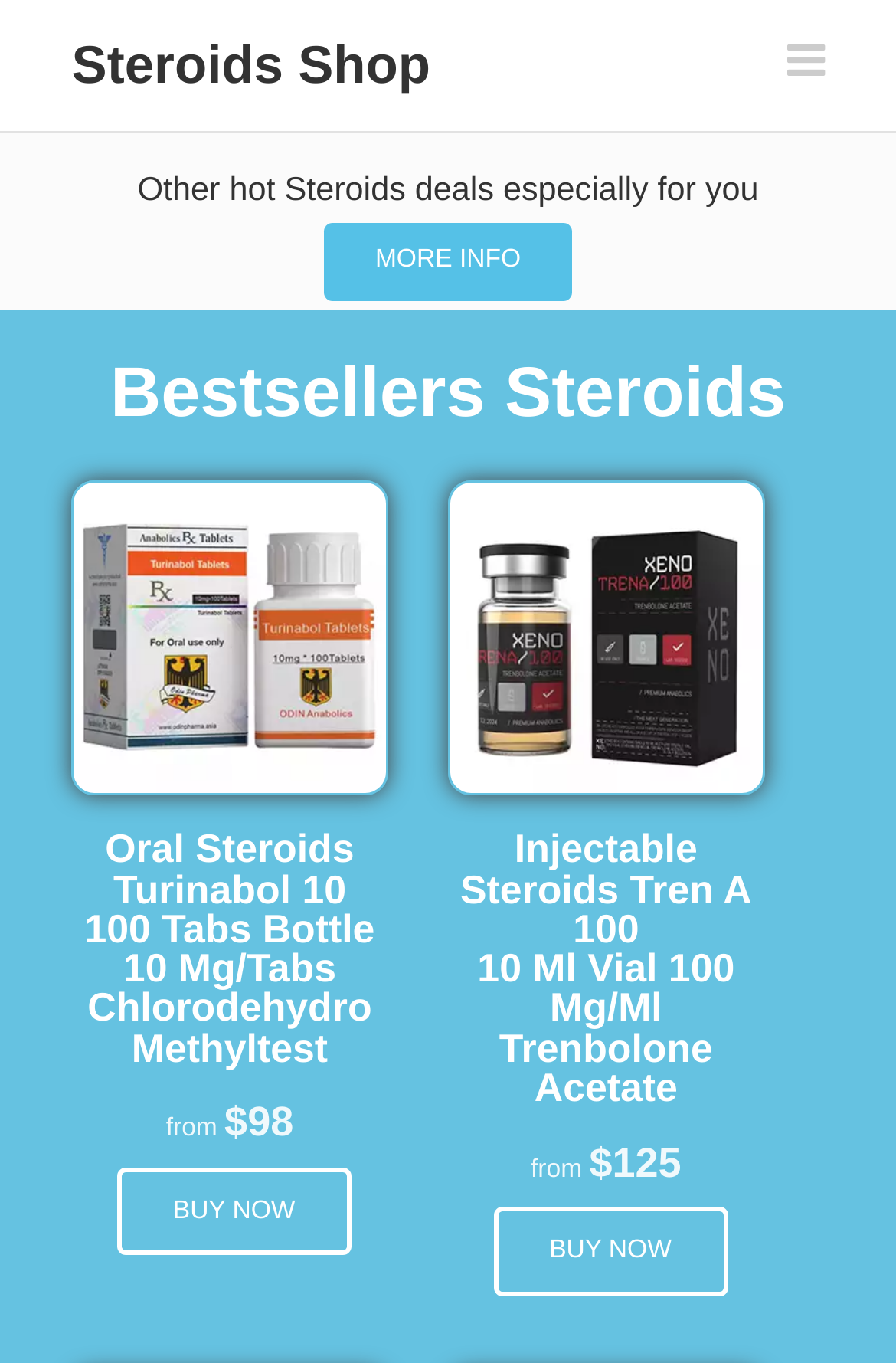Based on the element description parent_node: Steroids Shop, identify the bounding box coordinates for the UI element. The coordinates should be in the format (top-left x, top-left y, bottom-right x, bottom-right y) and within the 0 to 1 range.

[0.879, 0.013, 0.92, 0.078]